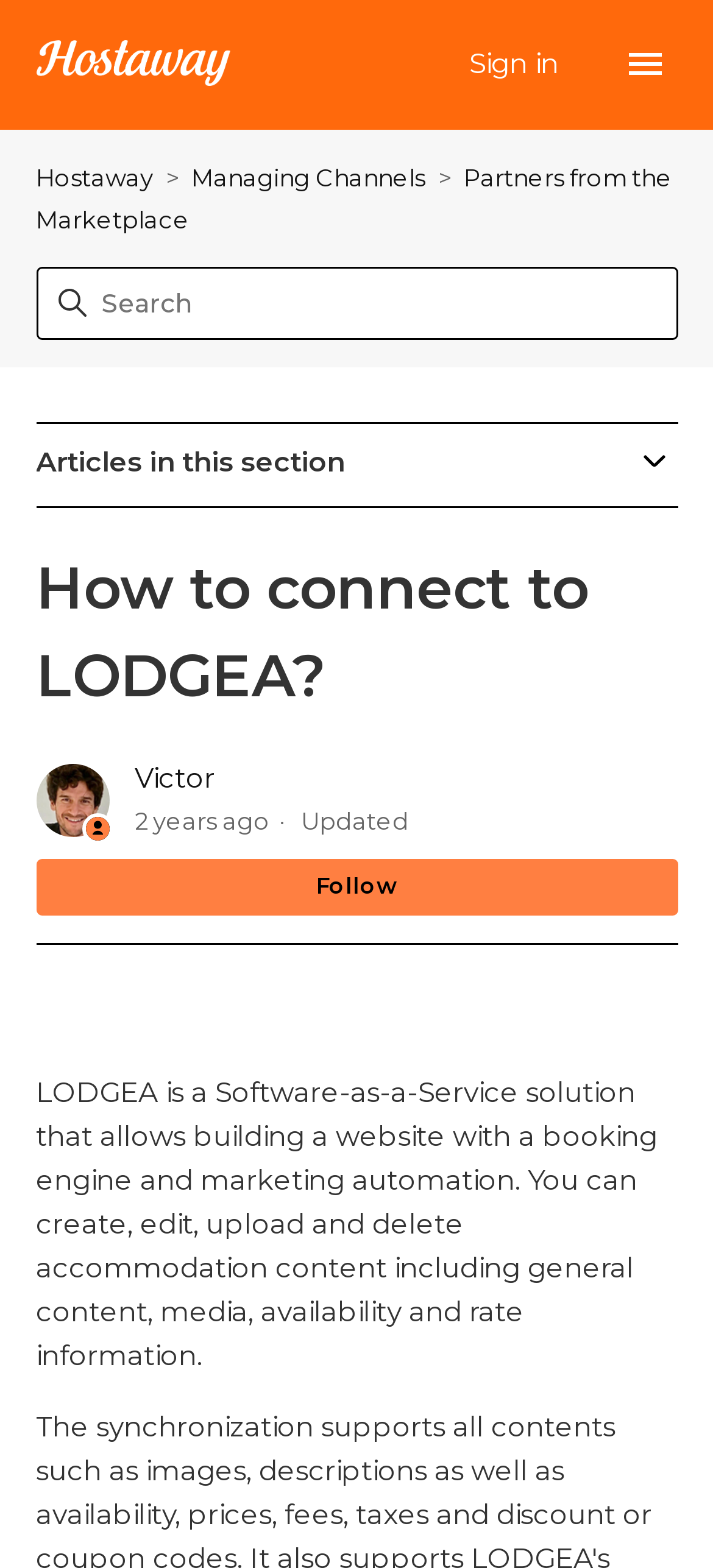Please determine the bounding box coordinates of the element's region to click in order to carry out the following instruction: "Search". The coordinates should be four float numbers between 0 and 1, i.e., [left, top, right, bottom].

[0.05, 0.17, 0.95, 0.217]